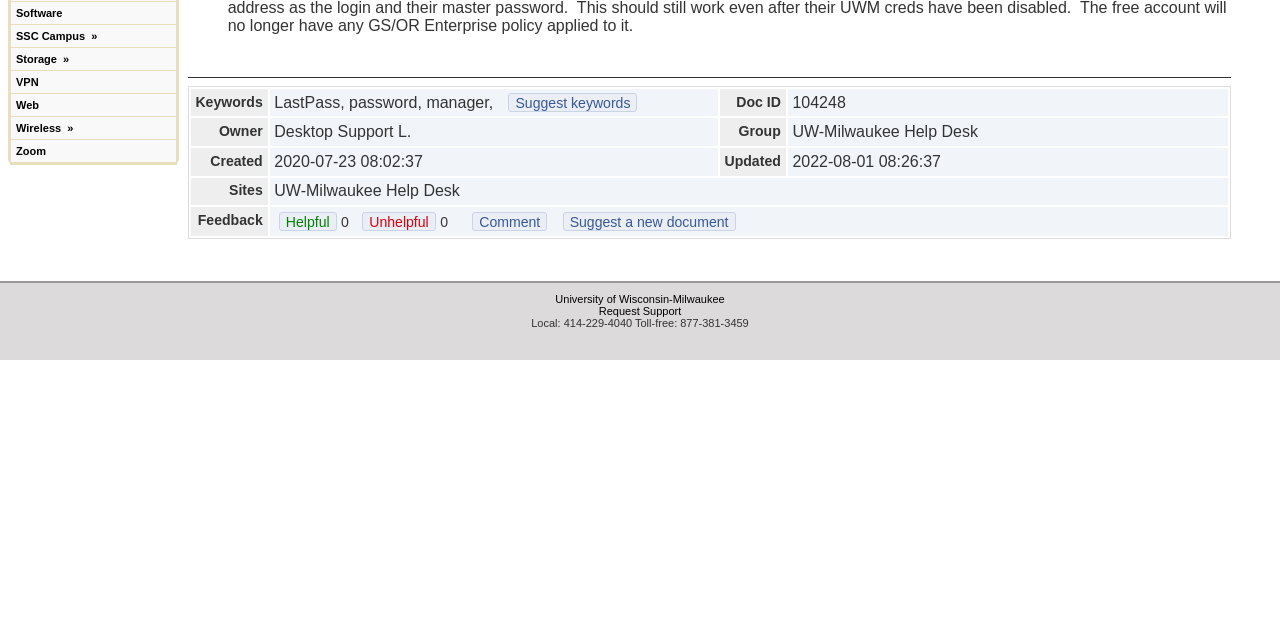Find the coordinates for the bounding box of the element with this description: "Request Support".

[0.468, 0.476, 0.532, 0.495]